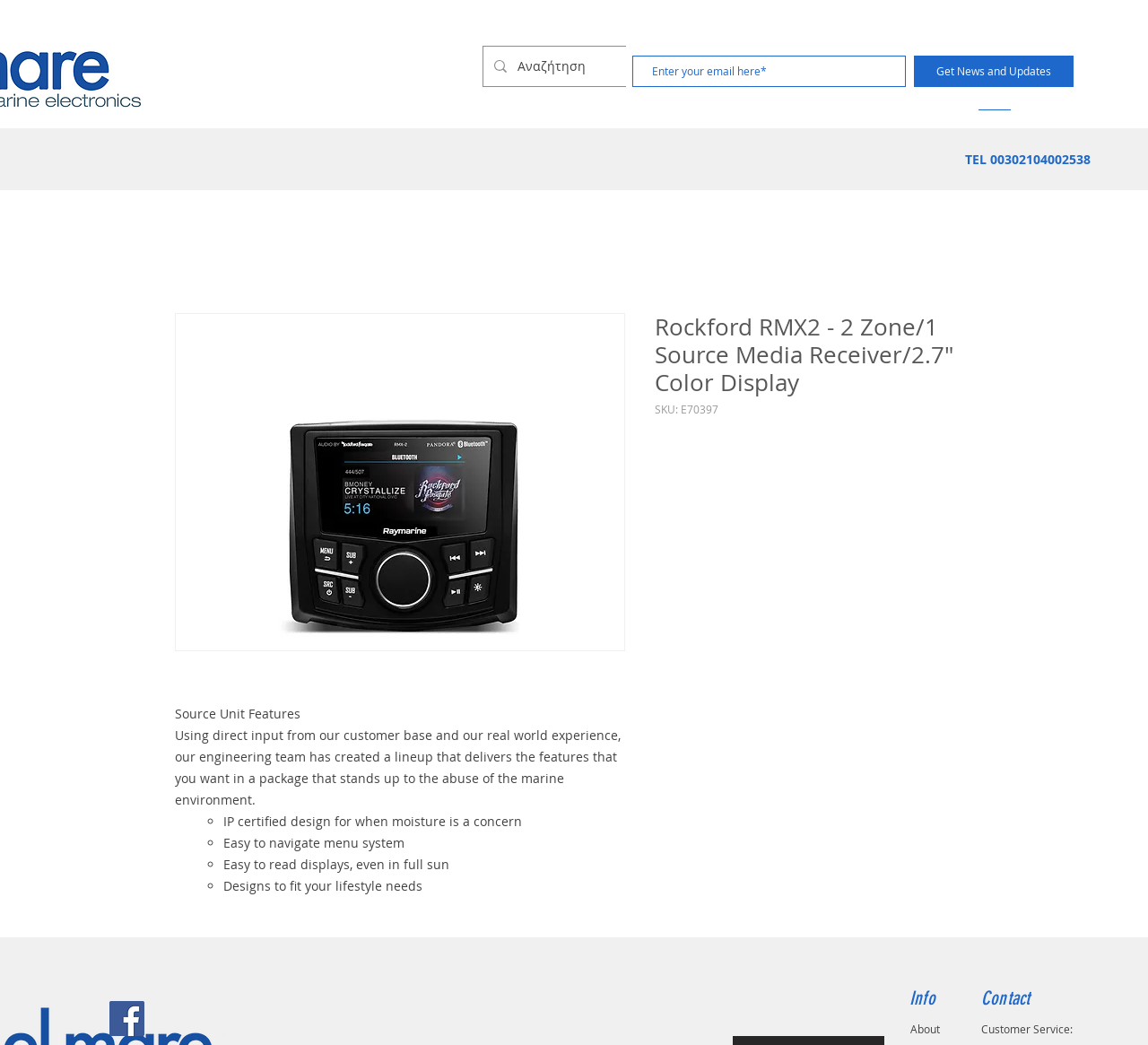Determine the bounding box coordinates of the clickable region to carry out the instruction: "Search for something".

[0.451, 0.045, 0.526, 0.082]